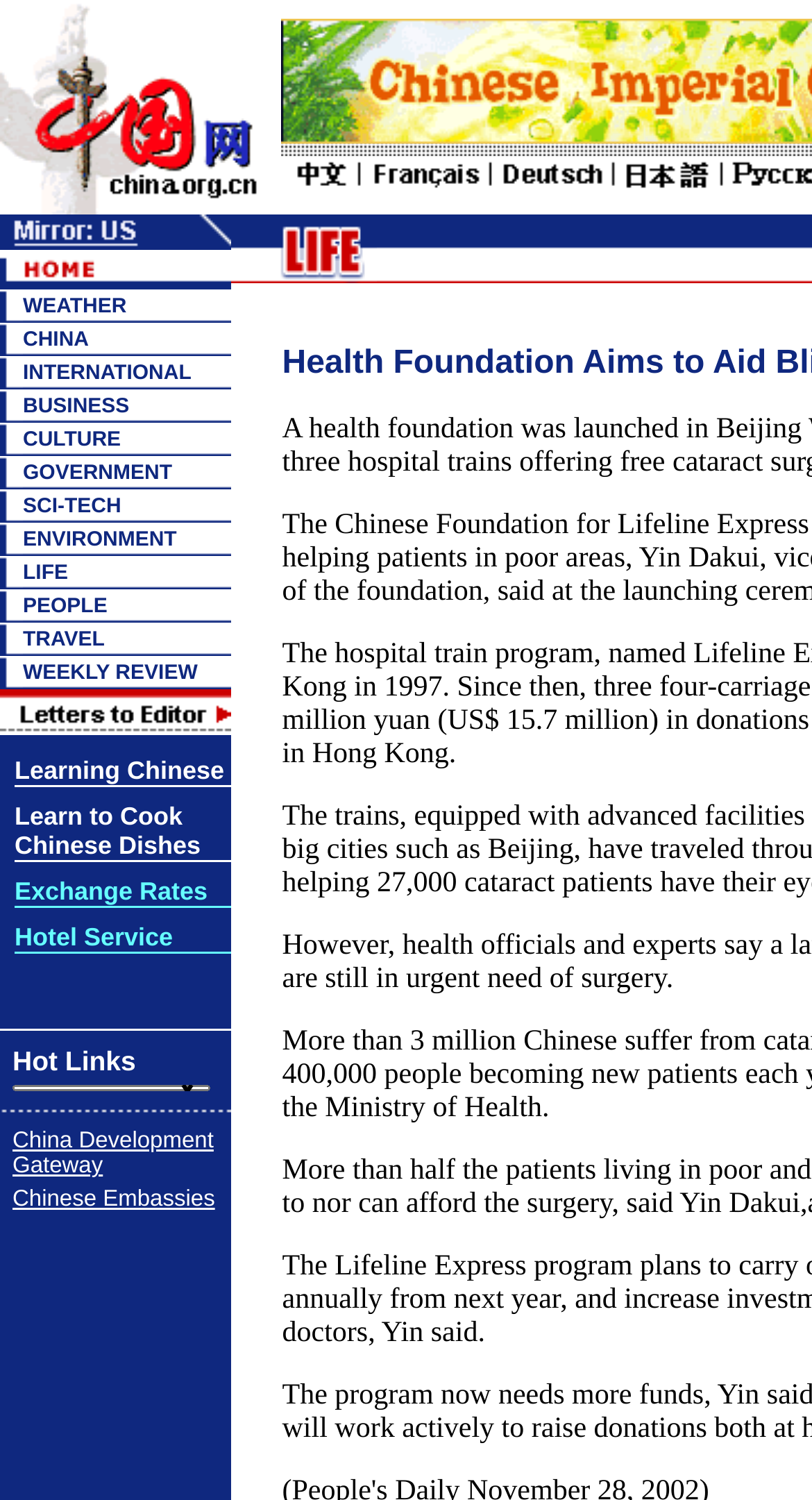Analyze and describe the webpage in a detailed narrative.

The webpage is about the Health Foundation, which aims to aid blind Chinese individuals. At the top, there is a layout table cell containing a link and an image. Below this, there is a layout table with multiple rows, each containing a layout table cell with a link and an image. 

The main content of the webpage is divided into several sections, each with a heading and a set of links. The sections are arranged vertically, with the first section starting from the top-left corner of the page. Each section has a heading, such as "WEATHER", "CHINA", "INTERNATIONAL", "BUSINESS", "CULTURE", "GOVERNMENT", "SCI-TECH", "ENVIRONMENT", "LIFE", "PEOPLE", and "TRAVEL WEEKLY REVIEW". 

Each section has a corresponding link, accompanied by a small image. The links and images are arranged horizontally within each section, with the image on the left and the link on the right. The sections are stacked vertically, with a small gap between each section.